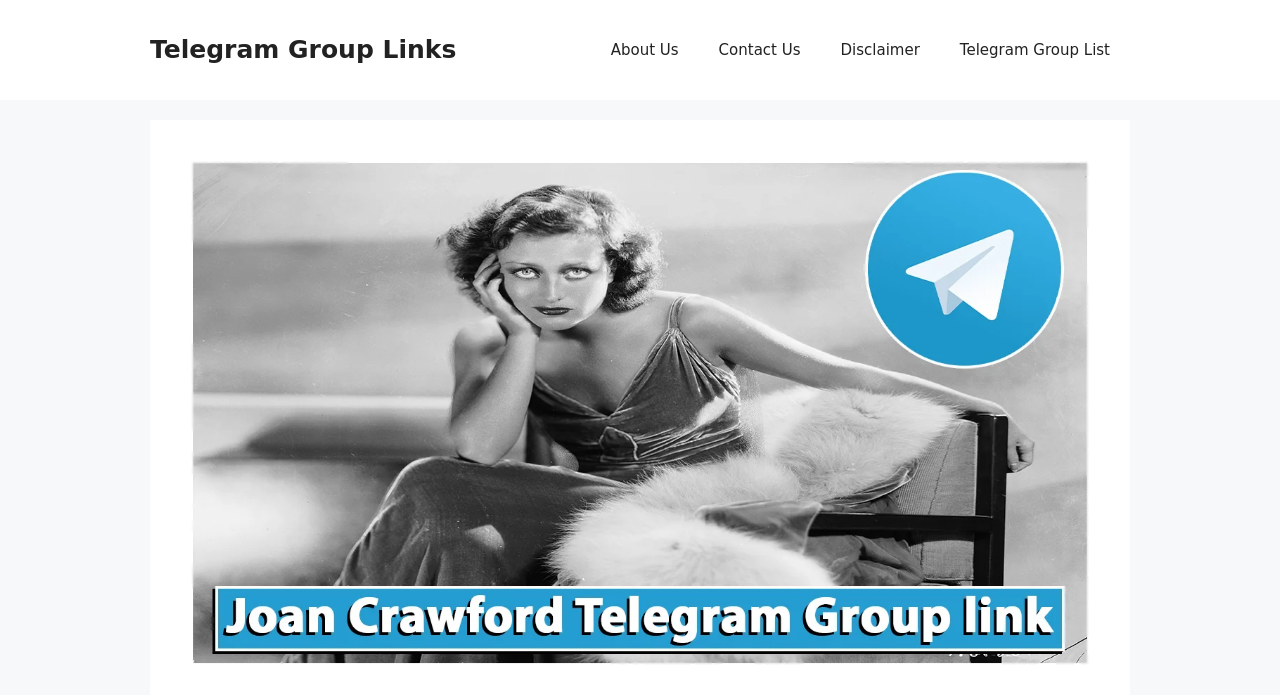What is the position of the banner element on the webpage?
Use the image to answer the question with a single word or phrase.

Top